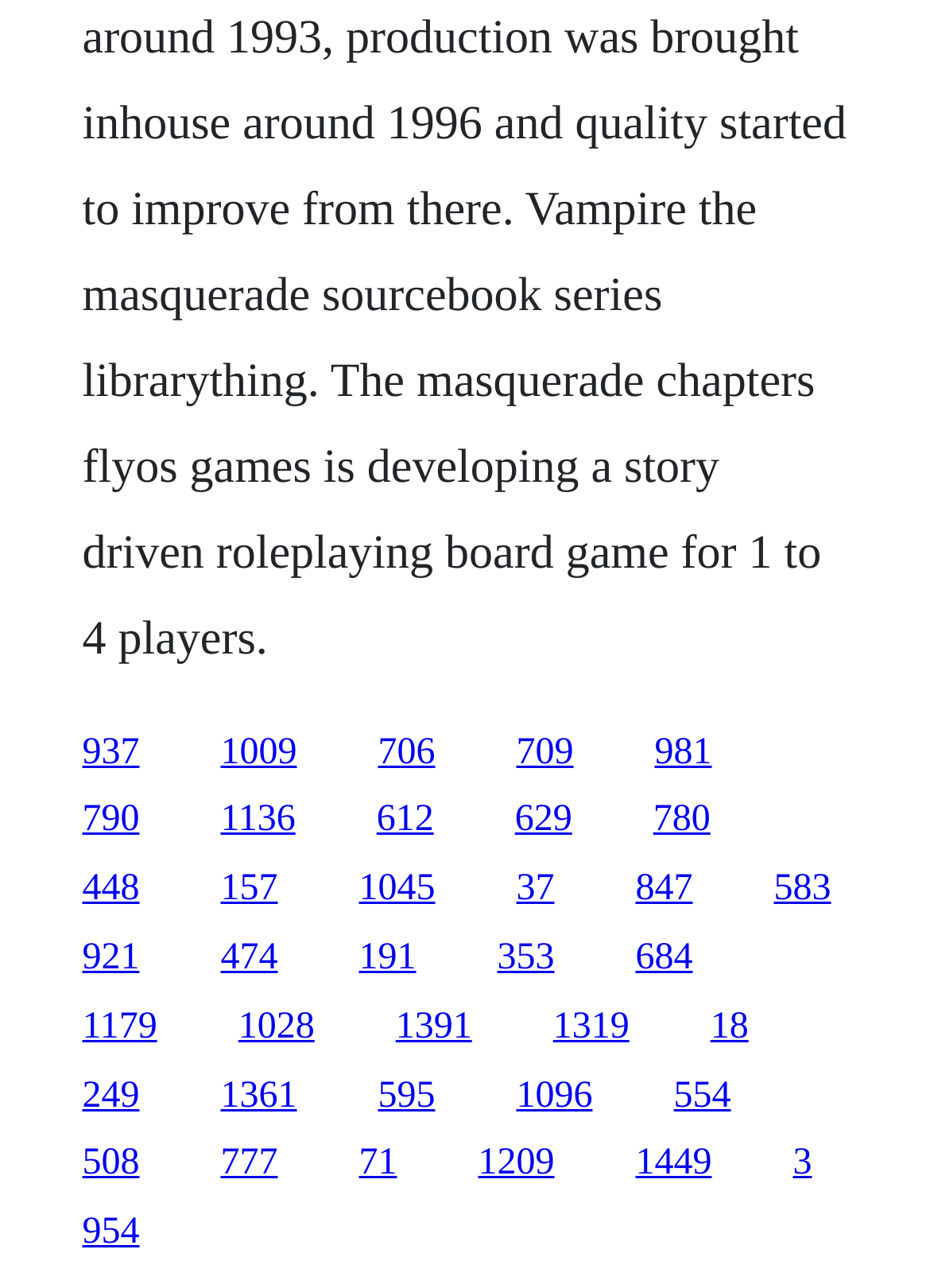Please find the bounding box coordinates for the clickable element needed to perform this instruction: "click the first link".

[0.088, 0.568, 0.15, 0.599]